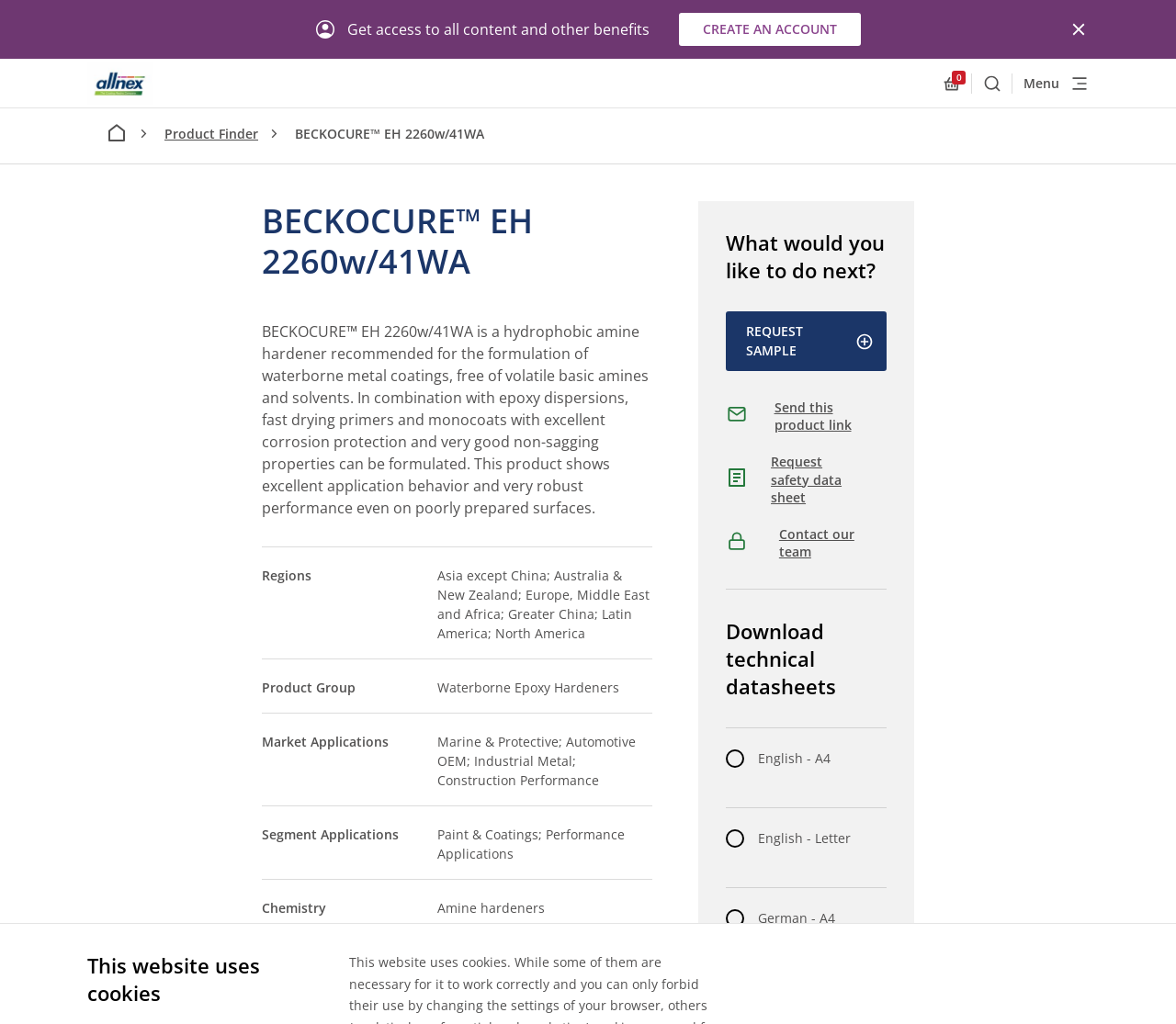Find the bounding box coordinates for the HTML element described as: "Send this product link". The coordinates should consist of four float values between 0 and 1, i.e., [left, top, right, bottom].

[0.658, 0.389, 0.754, 0.424]